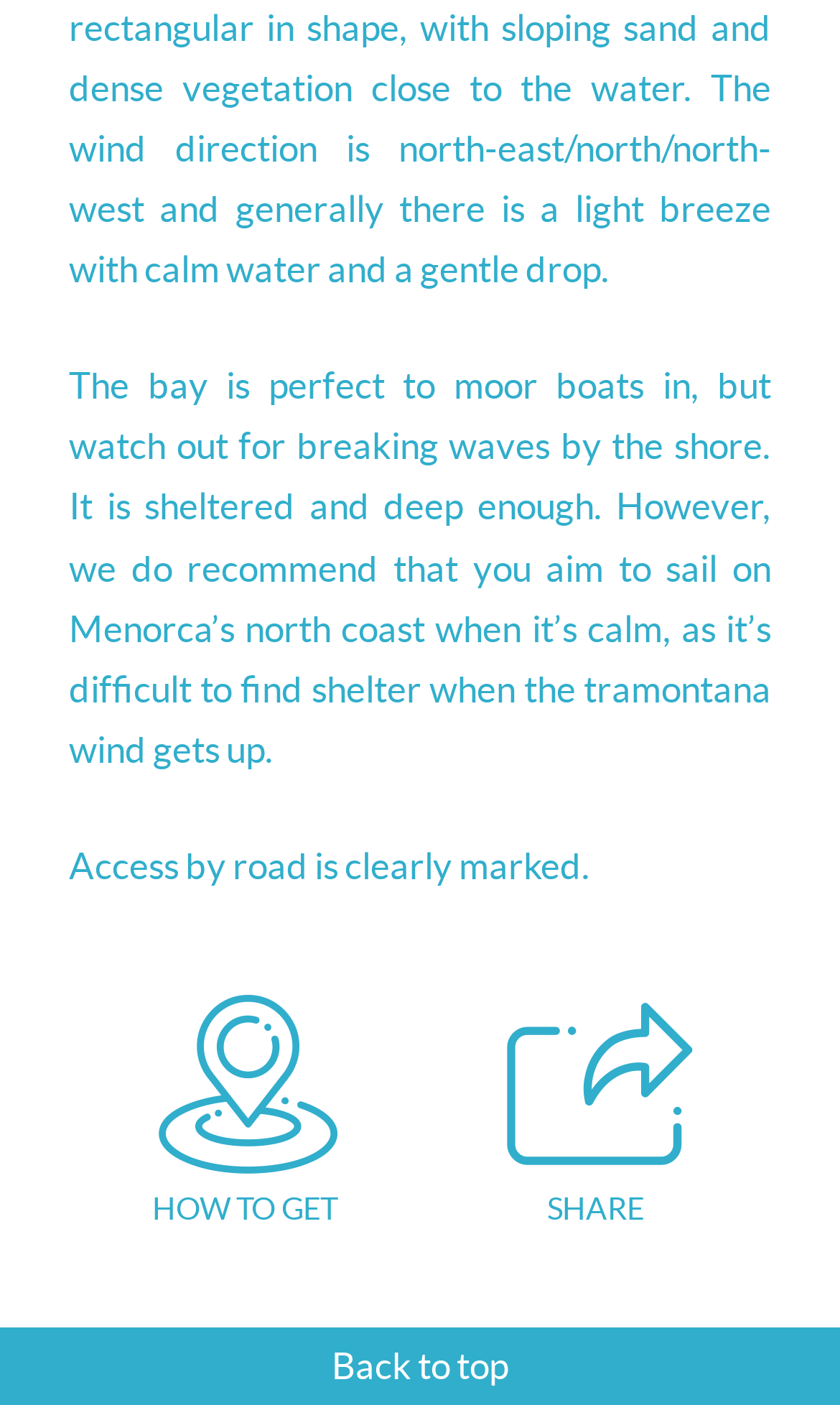Given the webpage screenshot and the description, determine the bounding box coordinates (top-left x, top-left y, bottom-right x, bottom-right y) that define the location of the UI element matching this description: Share

[0.5, 0.778, 0.918, 0.871]